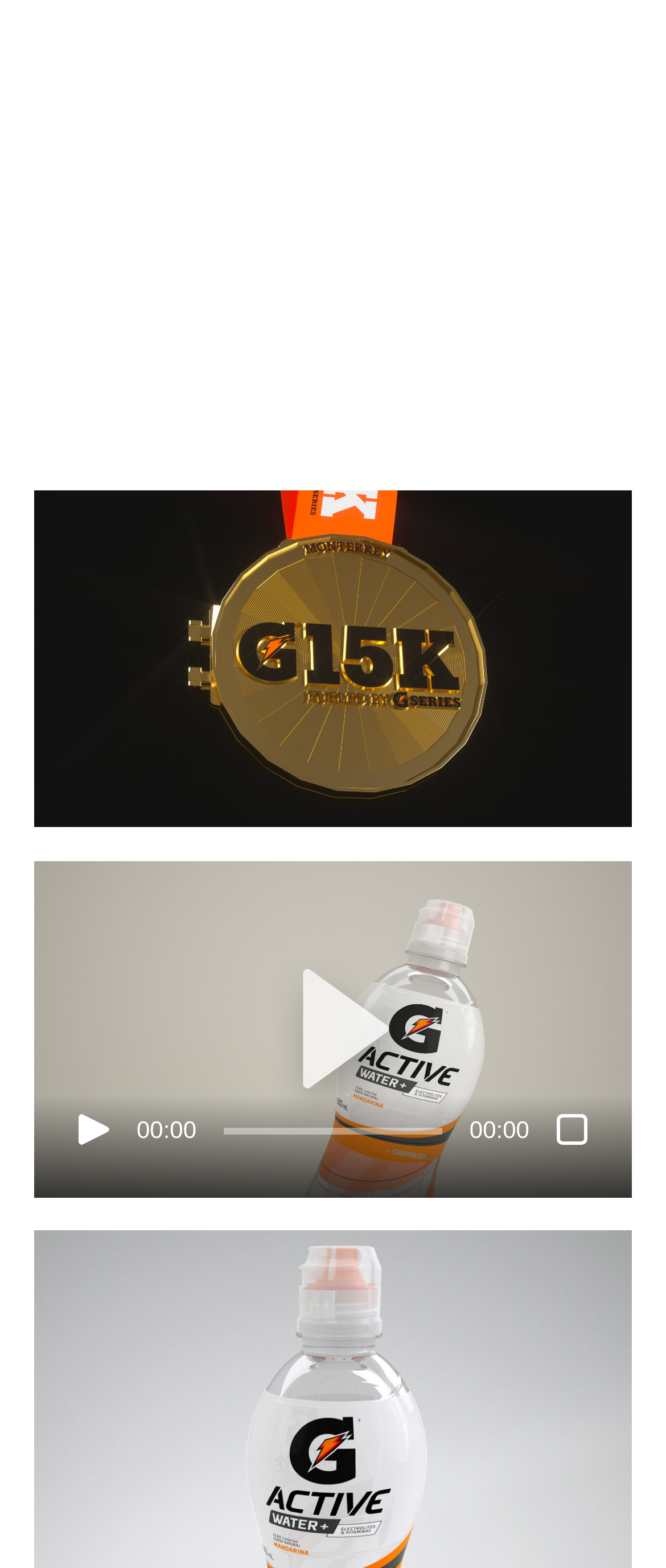Predict the bounding box of the UI element based on the description: "aria-label="Play"". The coordinates should be four float numbers between 0 and 1, formatted as [left, top, right, bottom].

[0.32, 0.58, 0.679, 0.733]